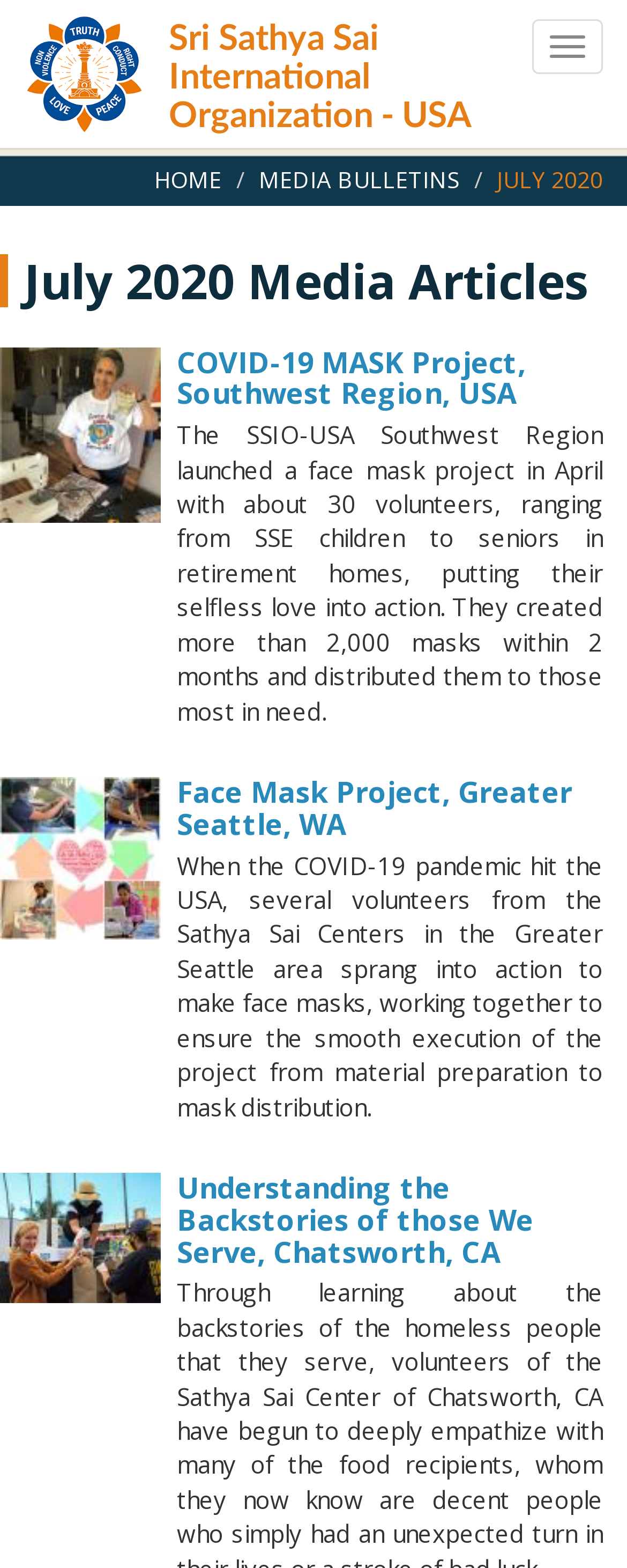Please examine the image and provide a detailed answer to the question: What is the region mentioned in the second media article?

I looked at the second media article and found the heading 'Face Mask Project, Greater Seattle, WA', which indicates that the region mentioned is Greater Seattle, WA.